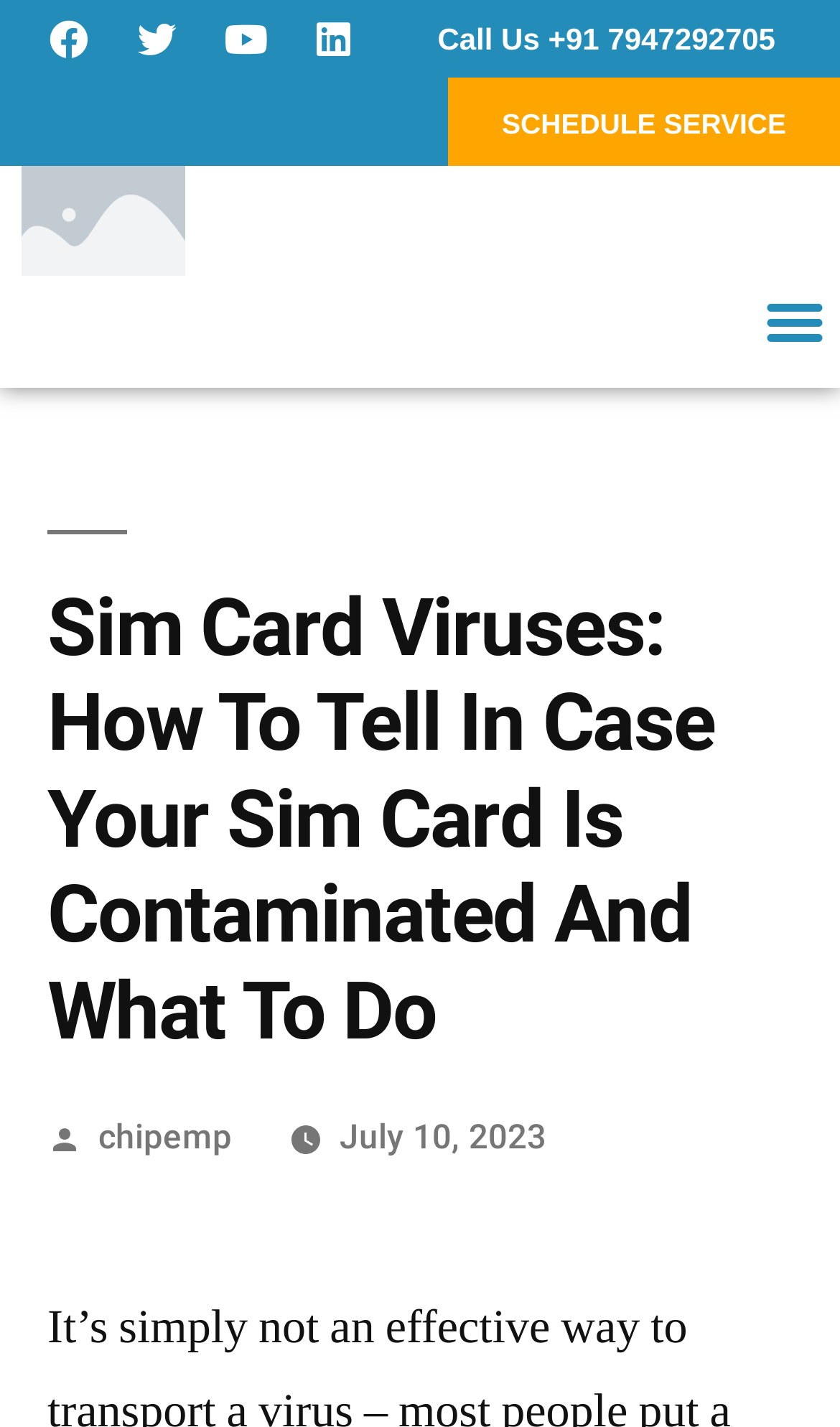Specify the bounding box coordinates of the element's area that should be clicked to execute the given instruction: "Toggle the menu". The coordinates should be four float numbers between 0 and 1, i.e., [left, top, right, bottom].

[0.892, 0.193, 1.0, 0.256]